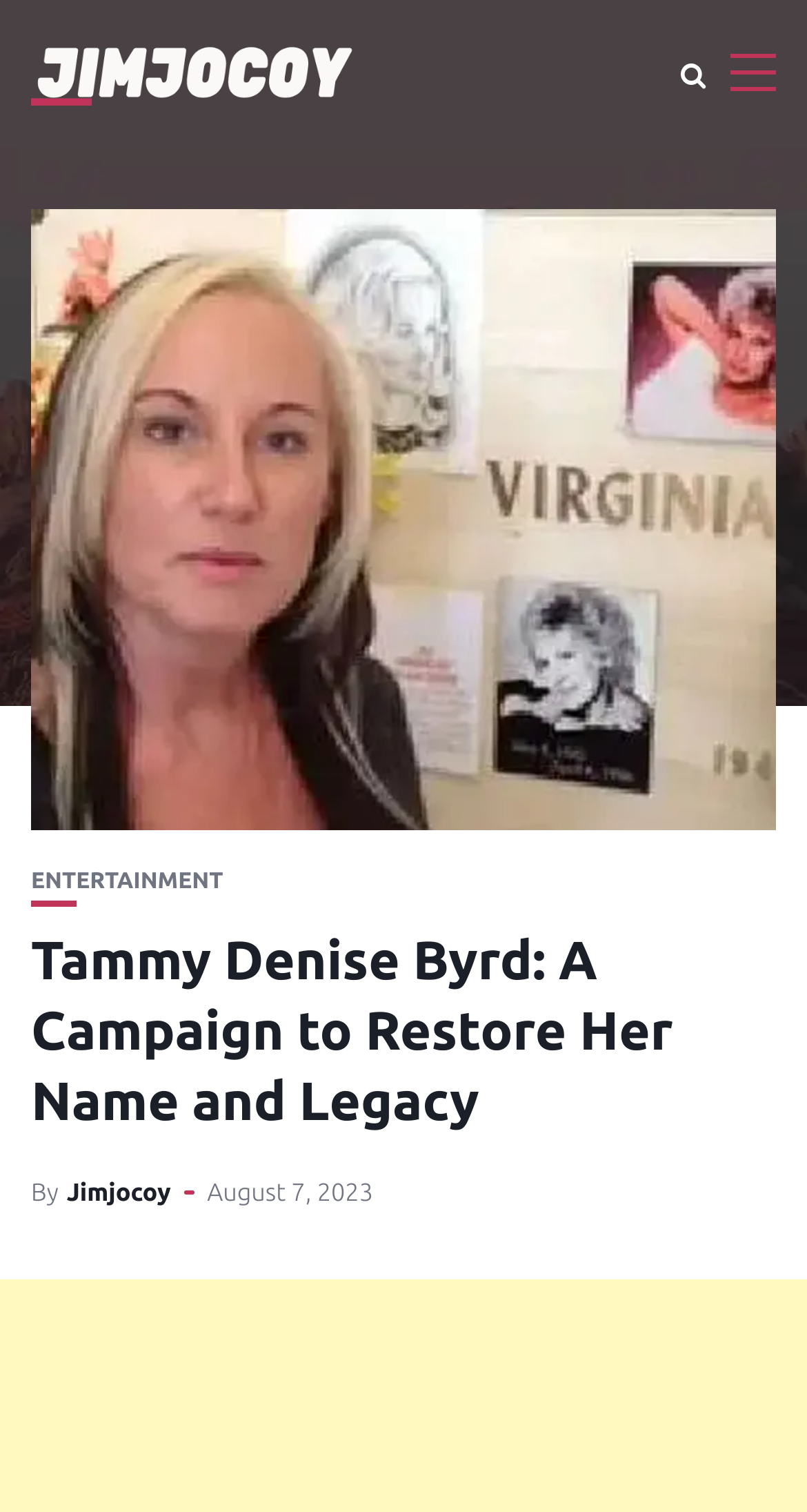What is the date mentioned on the webpage?
From the image, respond with a single word or phrase.

August 7, 2023